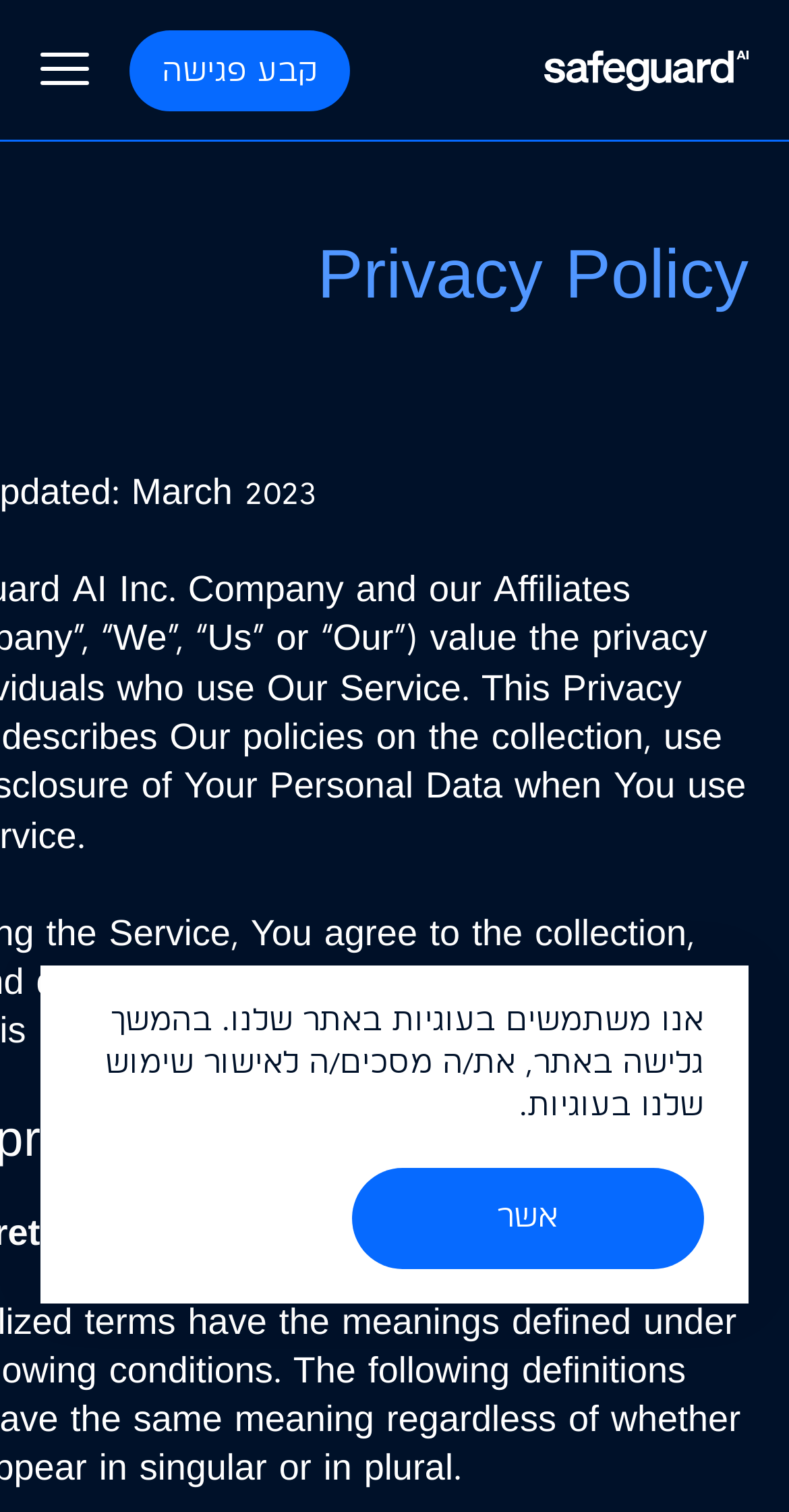What is the title of the current webpage?
Please give a detailed answer to the question using the information shown in the image.

The title of the current webpage is 'Privacy Policy', which can be inferred from the heading element with the text 'Privacy Policy'.